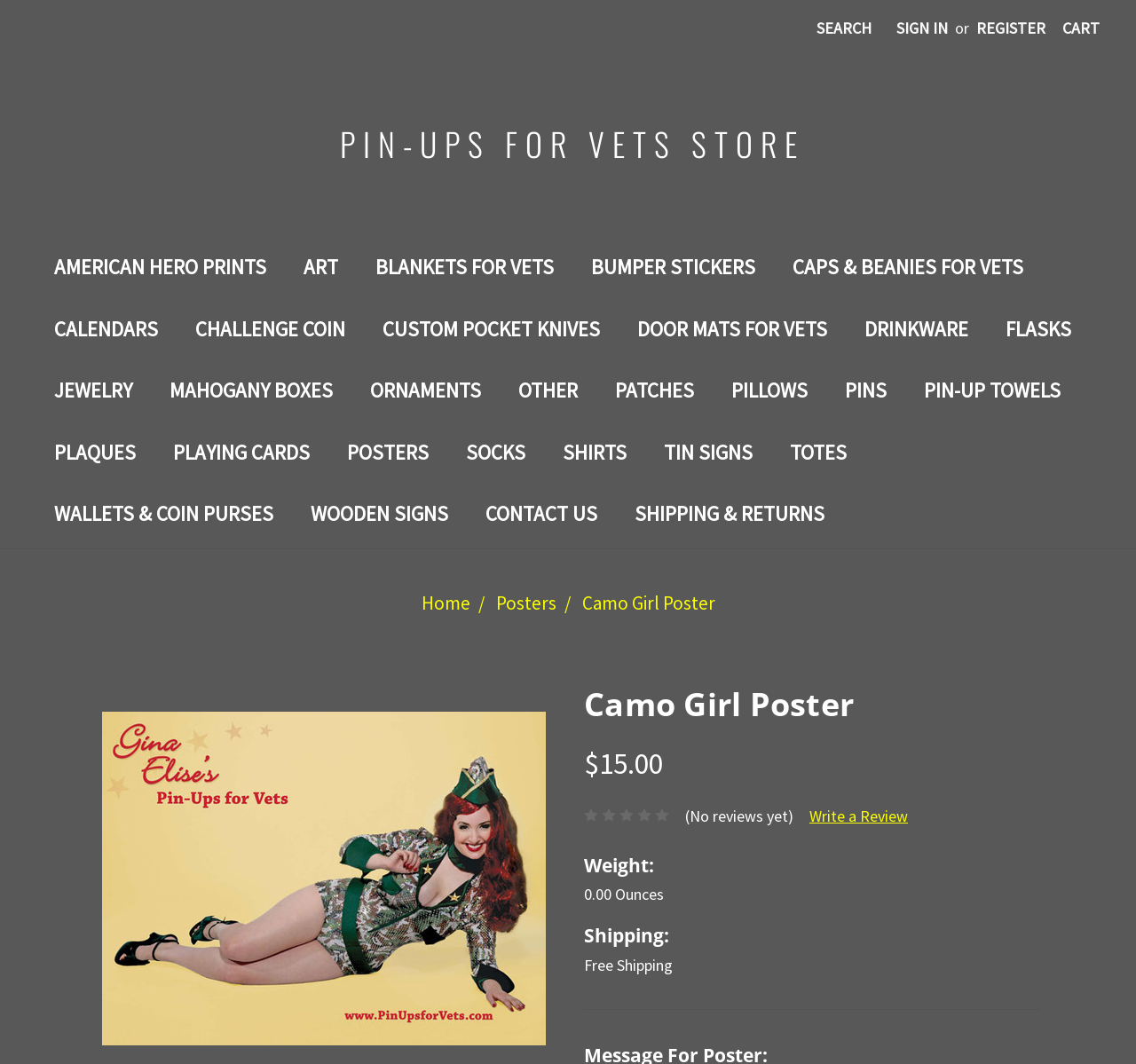Show the bounding box coordinates for the element that needs to be clicked to execute the following instruction: "View the details of the Camo Girl Poster". Provide the coordinates in the form of four float numbers between 0 and 1, i.e., [left, top, right, bottom].

[0.514, 0.64, 0.916, 0.685]